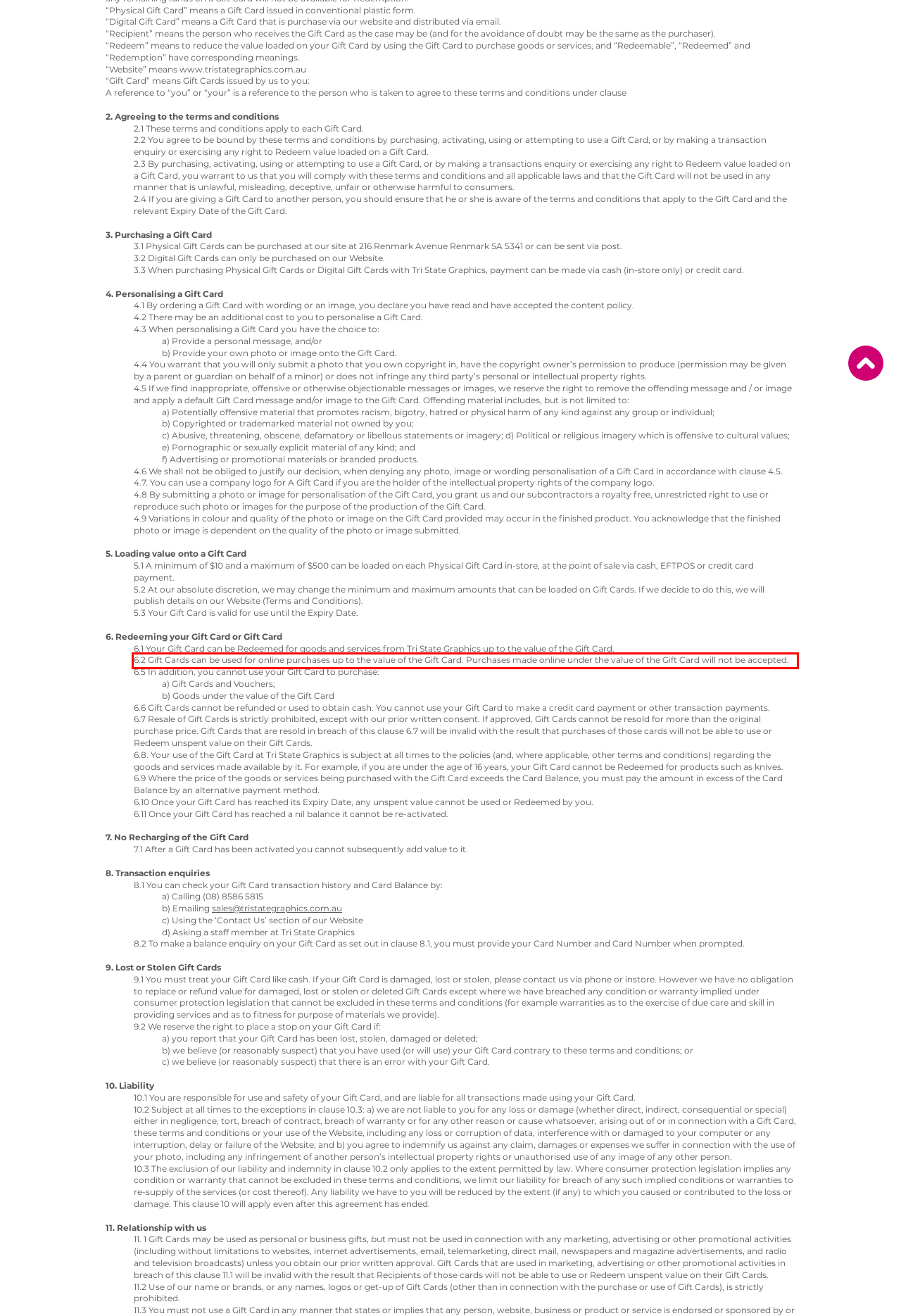You have a screenshot of a webpage with a red bounding box. Use OCR to generate the text contained within this red rectangle.

6.2 Gift Cards can be used for online purchases up to the value of the Gift Card. Purchases made online under the value of the Gift Card will not be accepted.